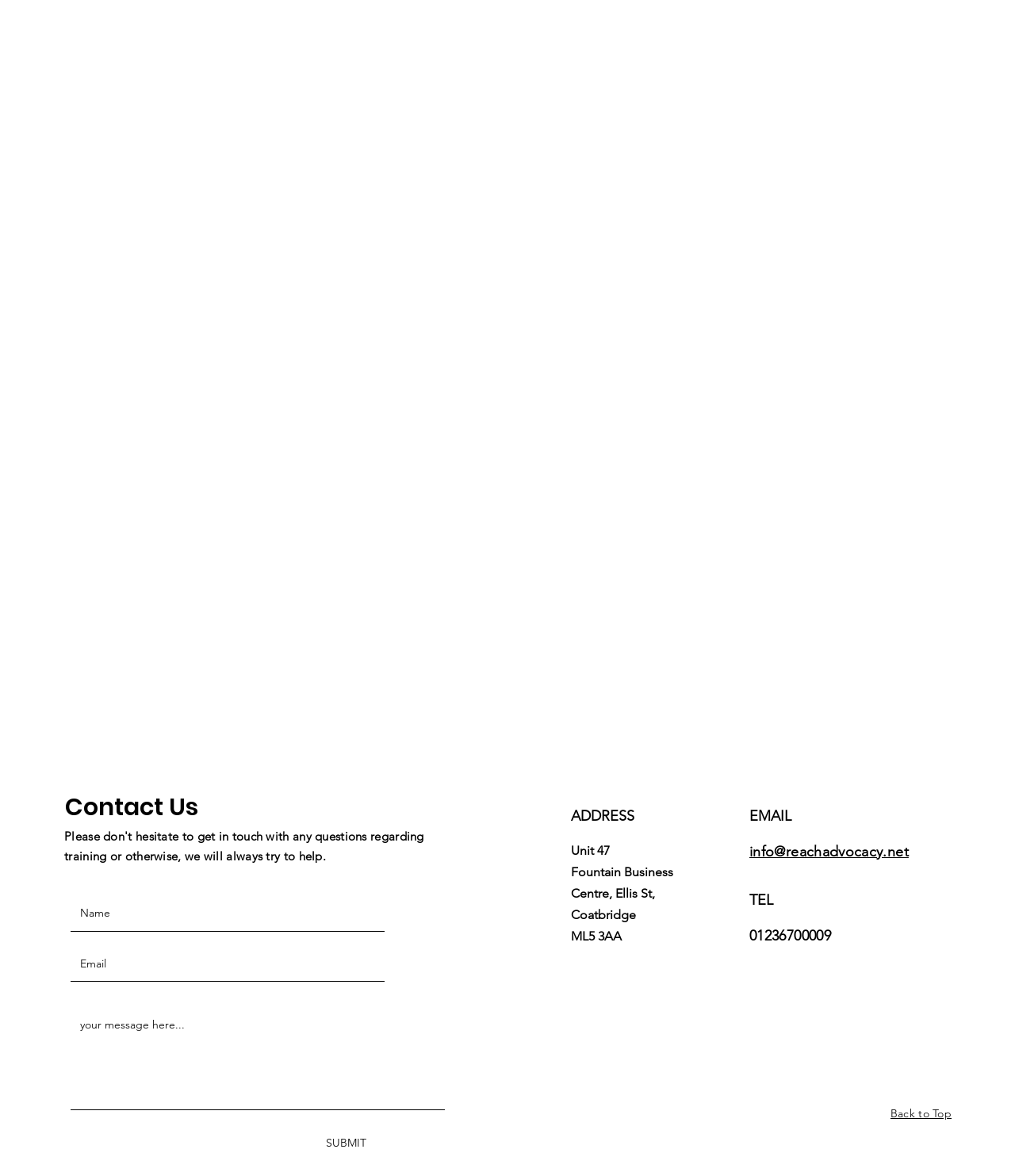What is the email address to contact?
Answer the question using a single word or phrase, according to the image.

info@reachadvocacy.net